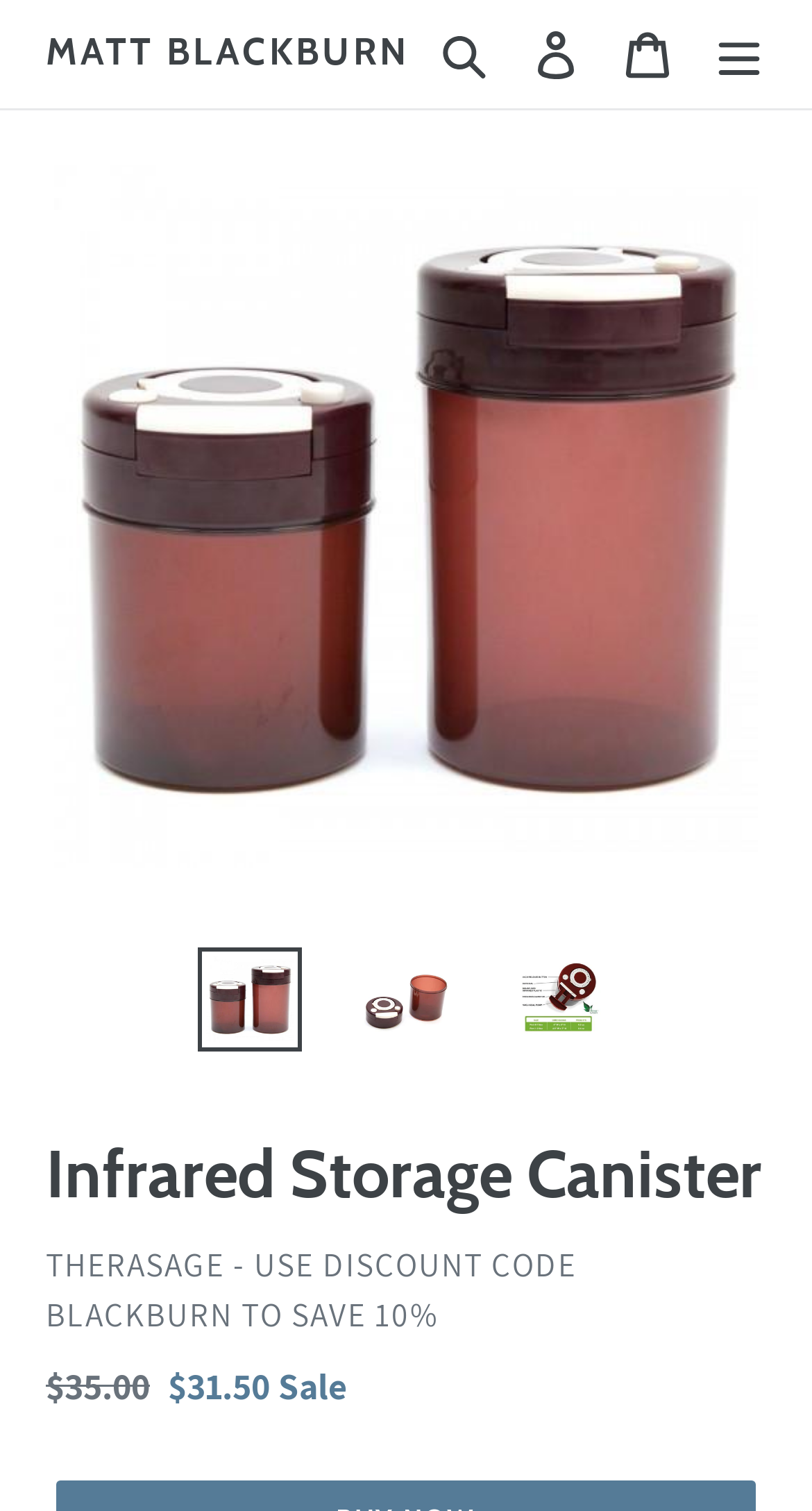Please give a one-word or short phrase response to the following question: 
Who is the vendor of the product?

THERASAGE